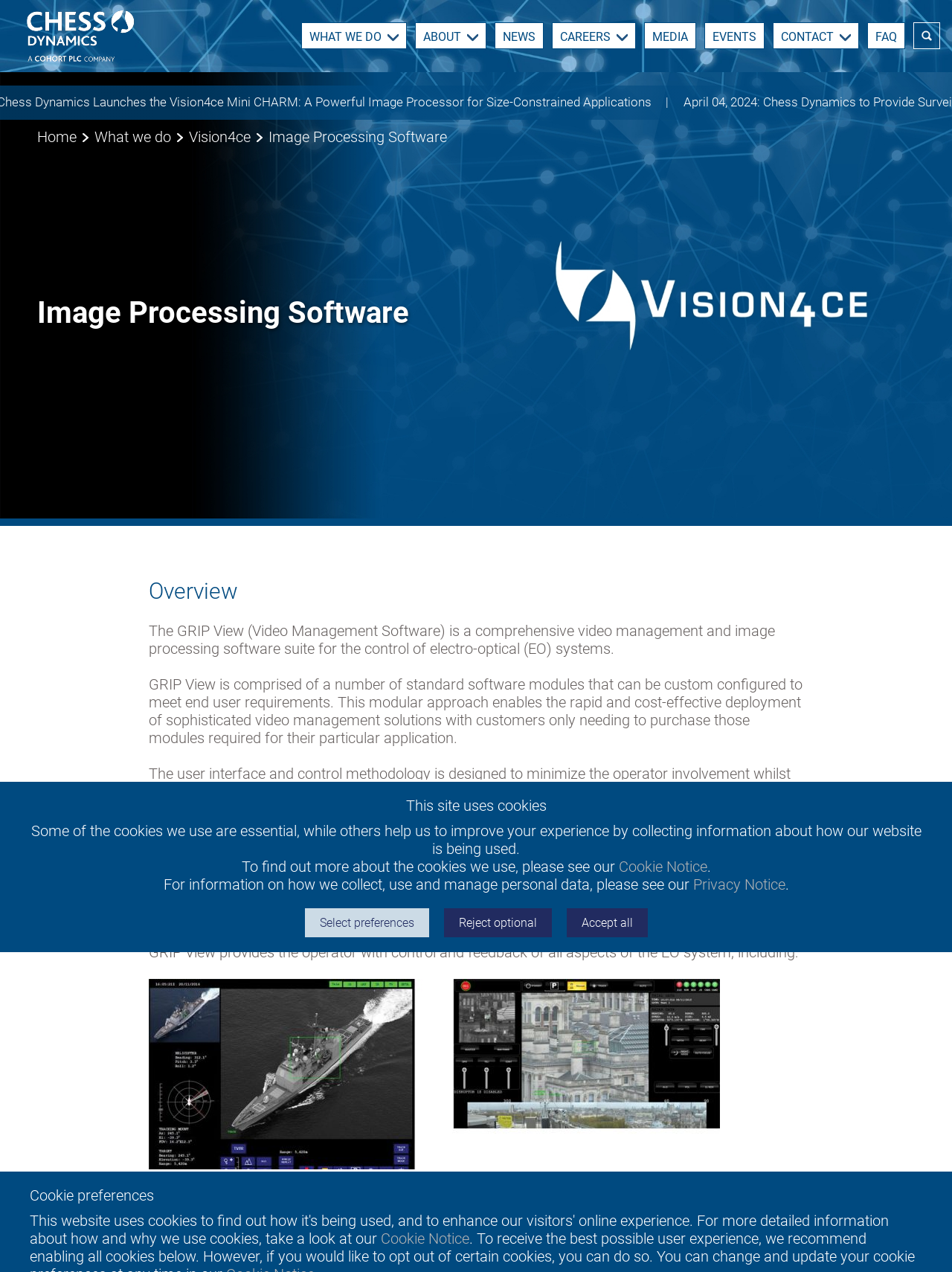Please identify the bounding box coordinates of the area that needs to be clicked to follow this instruction: "Click the 'Home' link".

[0.039, 0.101, 0.08, 0.115]